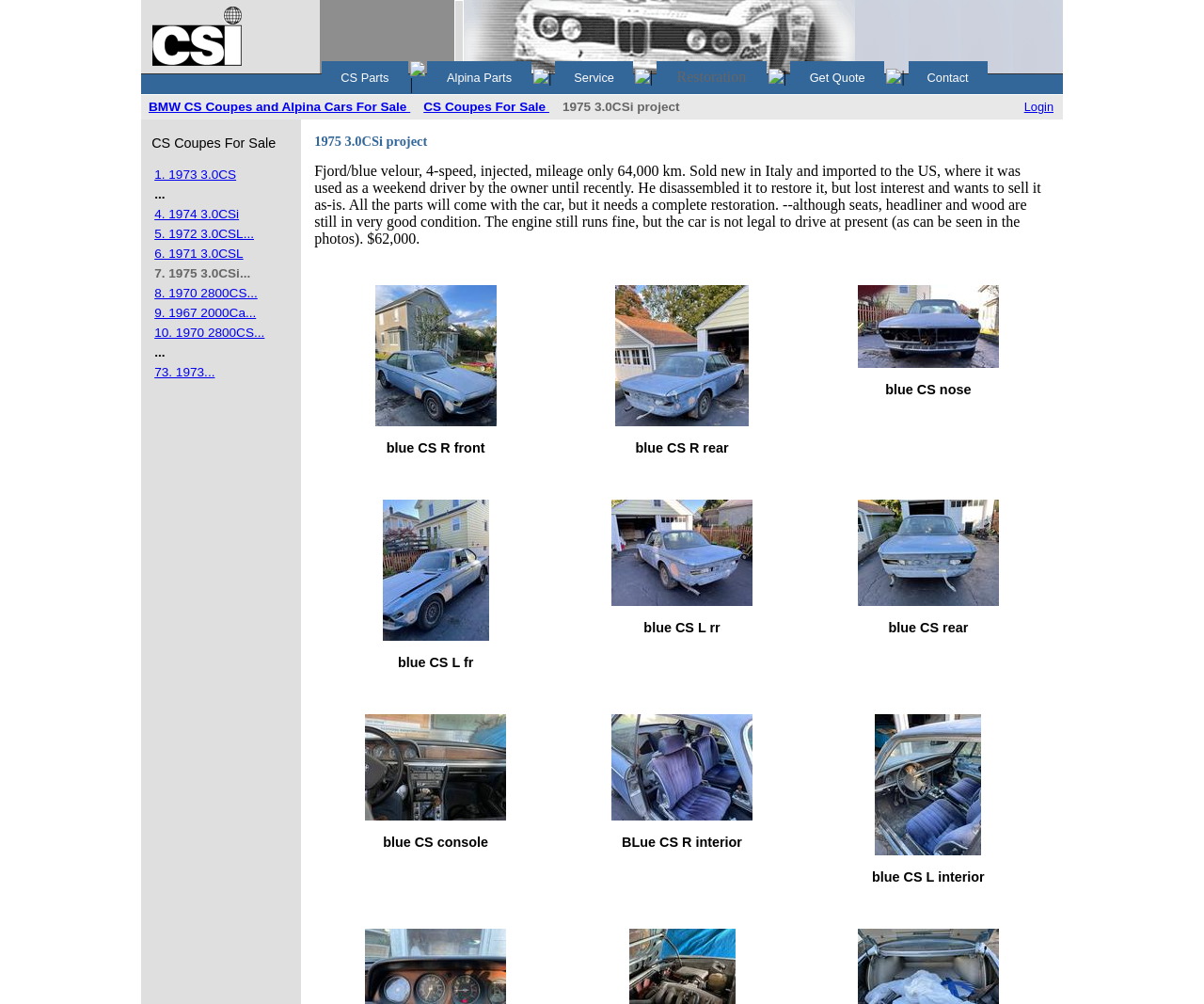Look at the image and write a detailed answer to the question: 
What is the model of the car for sale?

The answer can be found in the heading '1975 3.0CSi project' and also in the description of the car for sale, which mentions '1975 3.0CSi project Fjord/blue velour, 4-speed, injected, mileage only 64,000 km.'